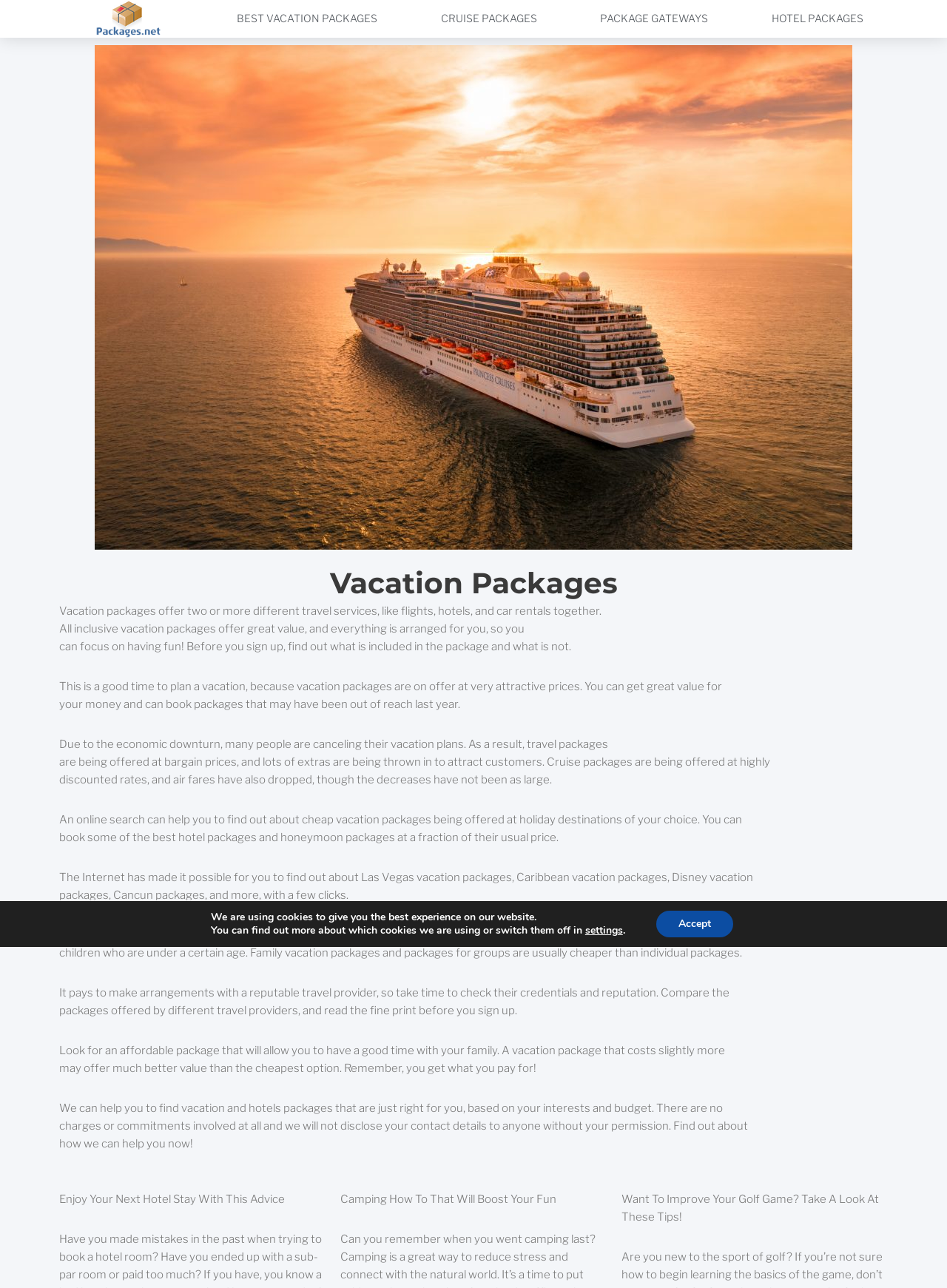What is mentioned as a way to find cheap vacation packages?
Please answer the question with a single word or phrase, referencing the image.

Online search